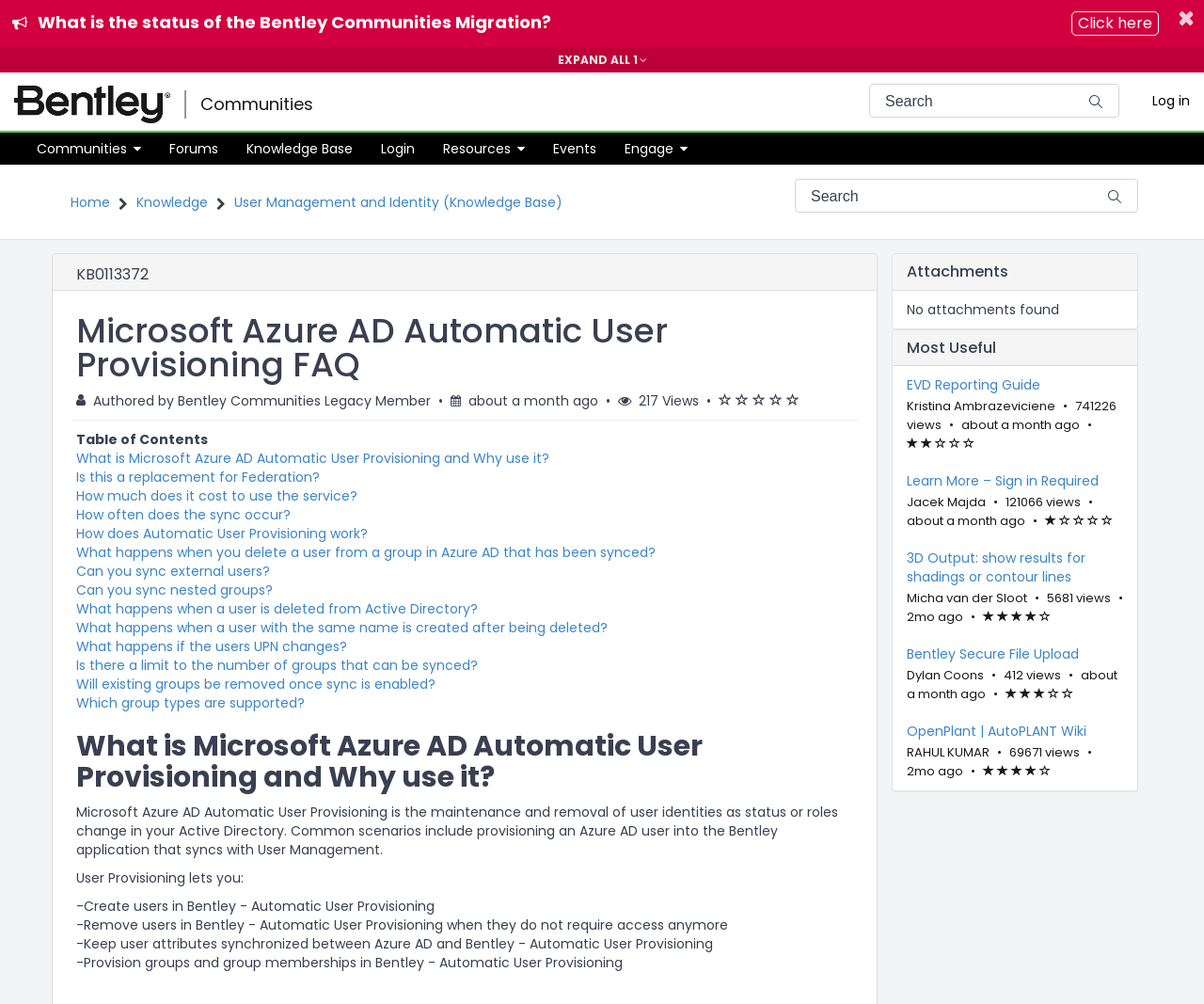Locate the bounding box coordinates of the clickable part needed for the task: "Log in".

[0.945, 0.091, 1.0, 0.11]